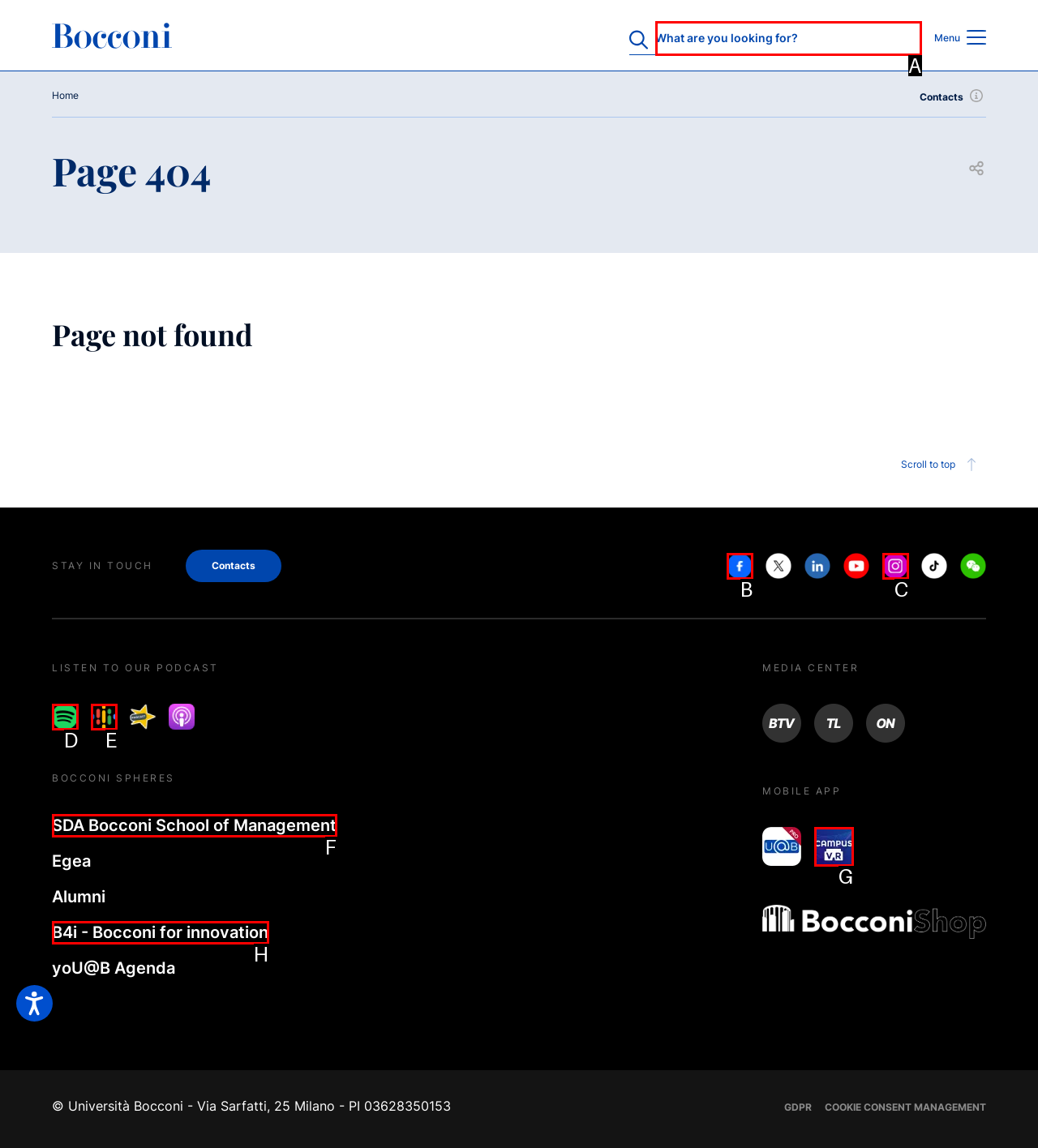Select the letter that corresponds to this element description: B4i - Bocconi for innovation
Answer with the letter of the correct option directly.

H